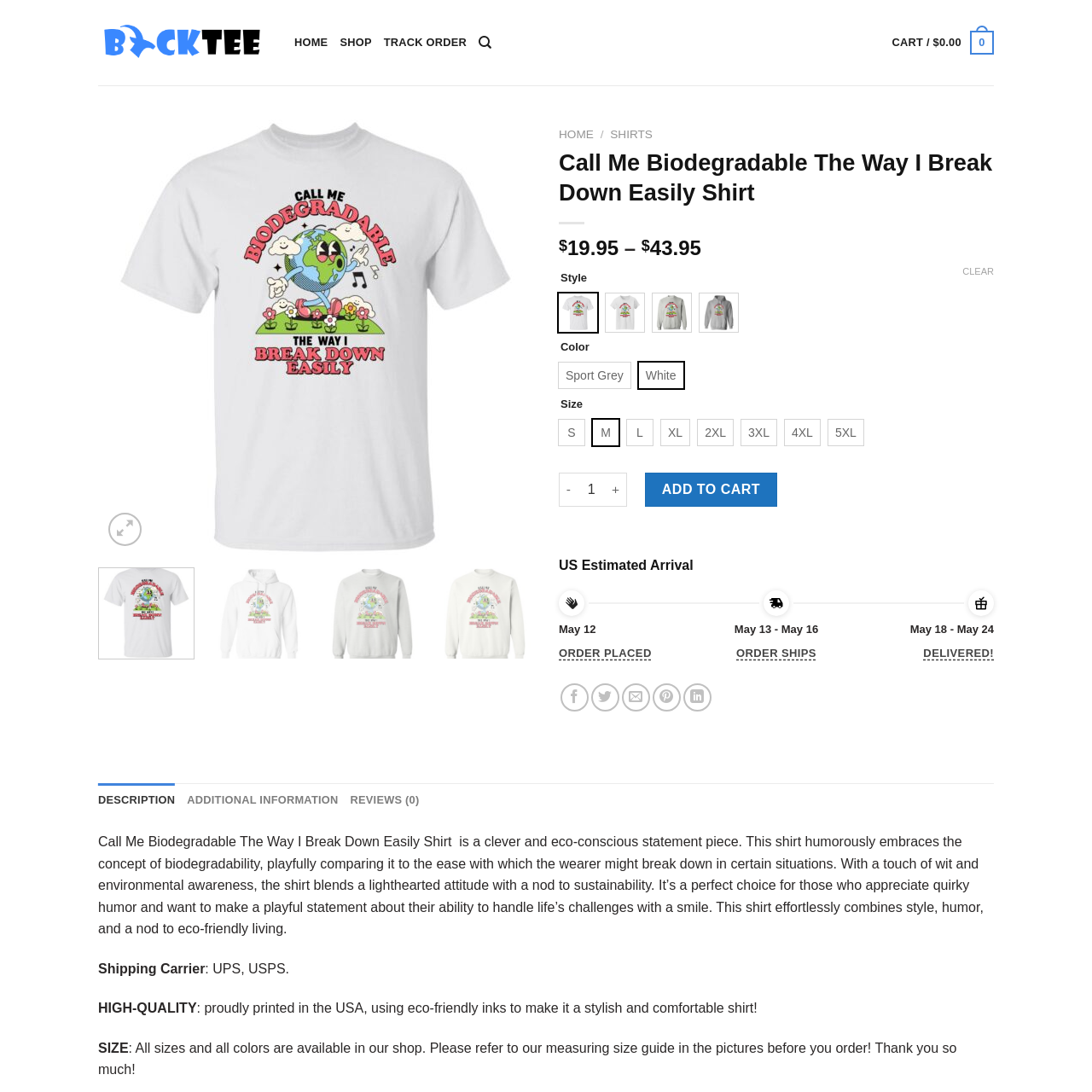Please scrutinize the image encapsulated by the red bounding box and provide an elaborate answer to the next question based on the details in the image: What is the shirt suitable for?

The shirt is suitable for casual settings, as it reflects a commitment to both sustainable living and a fun-loving attitude, making it perfect for everyday wear.